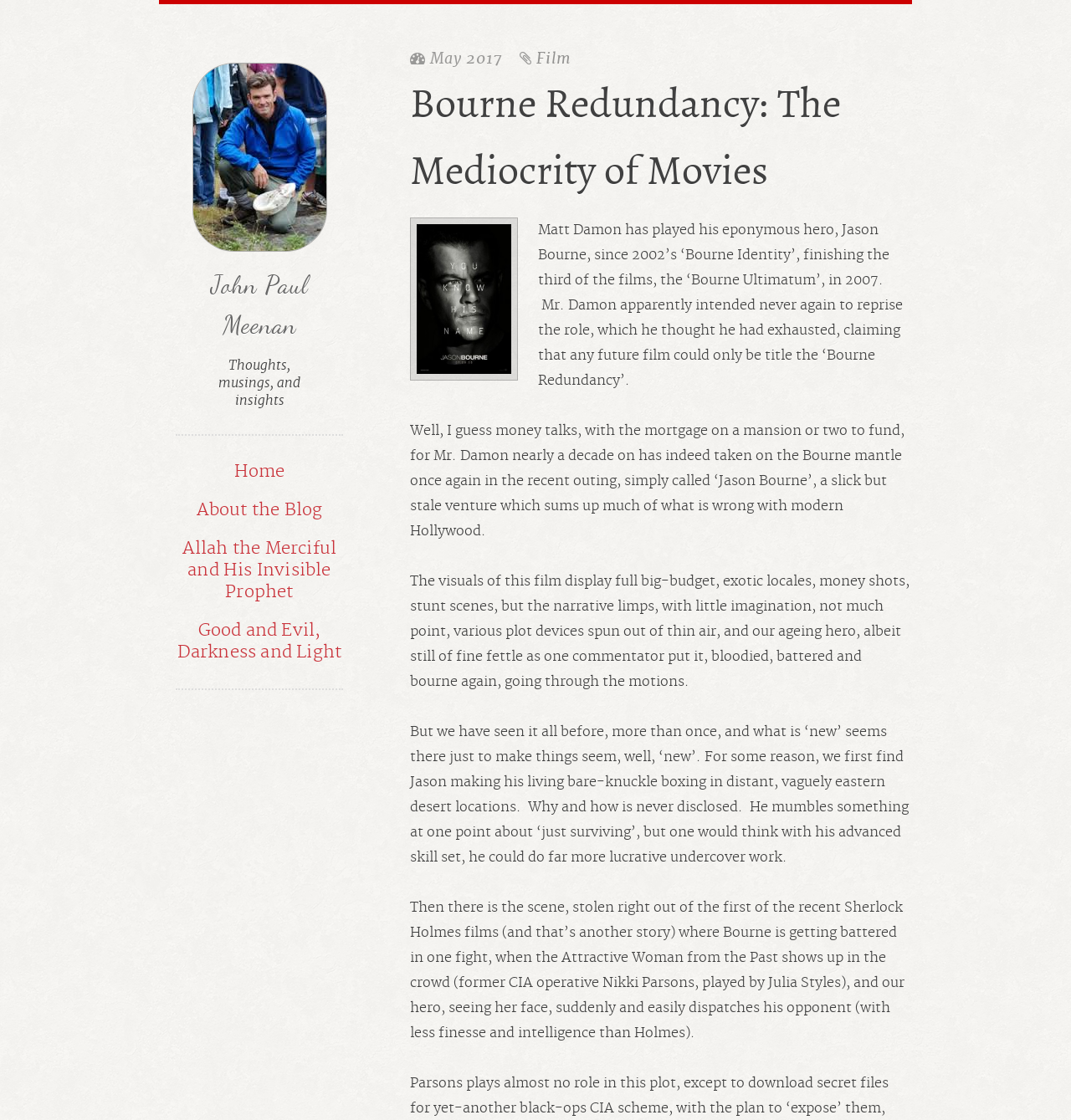Identify the bounding box coordinates for the UI element that matches this description: "Home".

[0.164, 0.404, 0.32, 0.438]